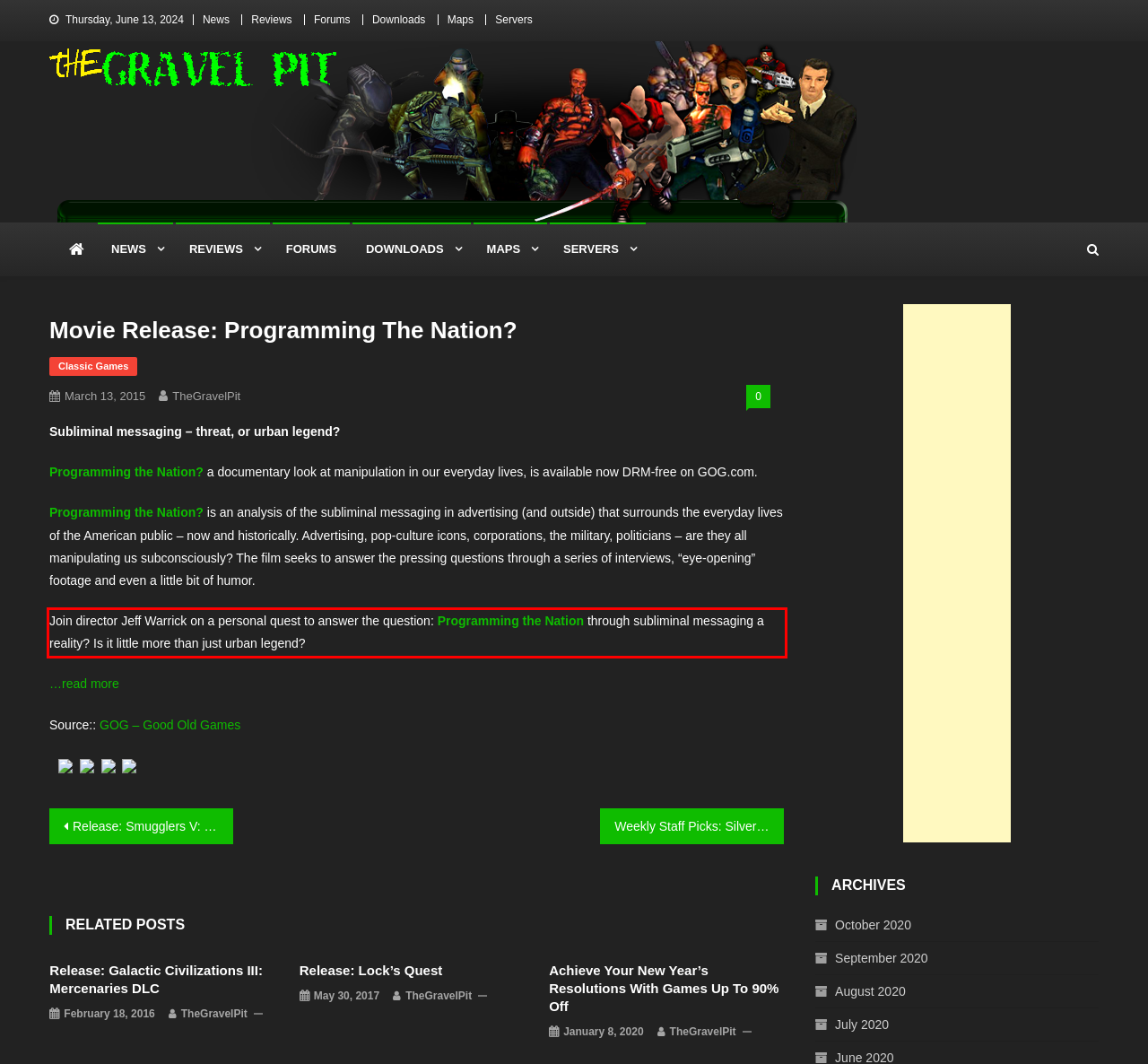Please perform OCR on the text within the red rectangle in the webpage screenshot and return the text content.

Join director Jeff Warrick on a personal quest to answer the question: Programming the Nation through subliminal messaging a reality? Is it little more than just urban legend?